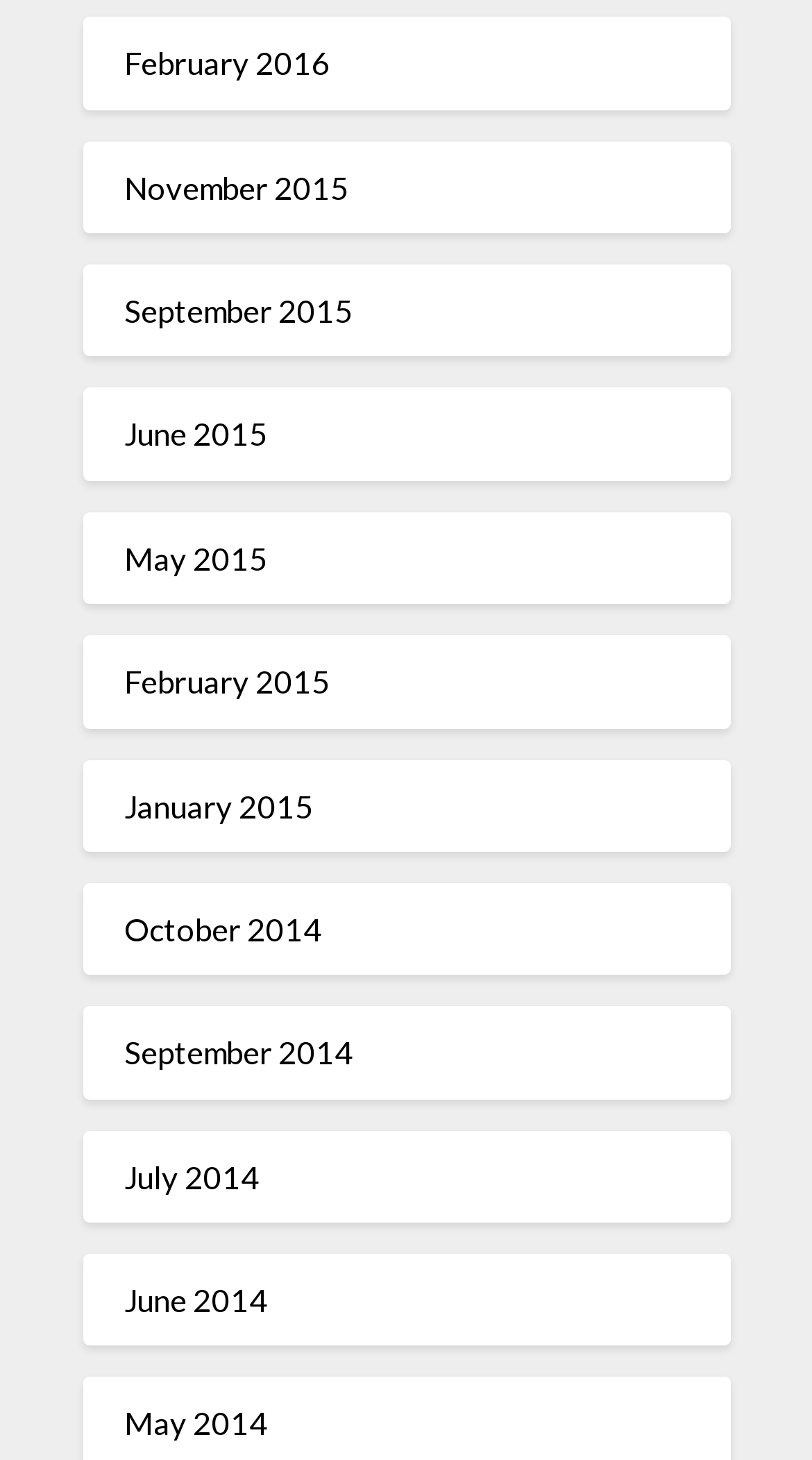Specify the bounding box coordinates of the area that needs to be clicked to achieve the following instruction: "view September 2015".

[0.153, 0.2, 0.435, 0.225]